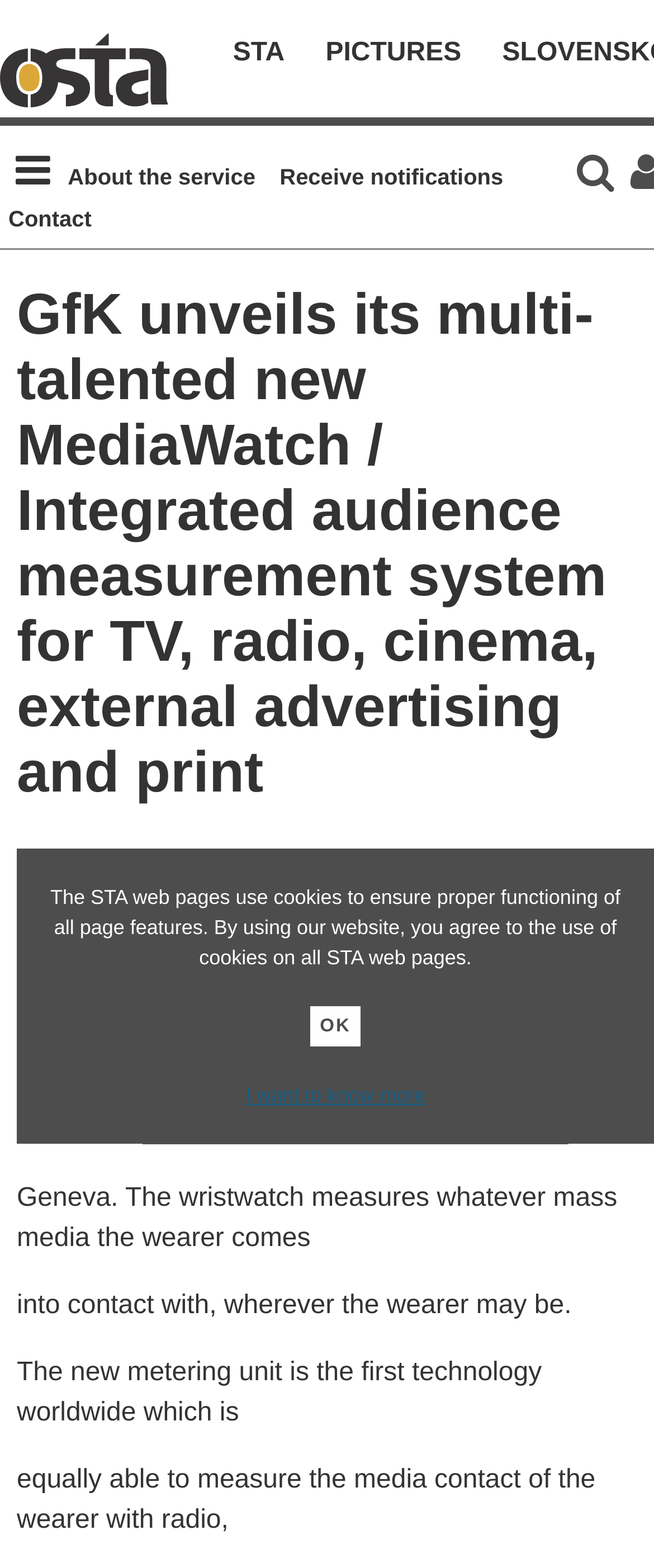Determine the bounding box coordinates for the UI element described. Format the coordinates as (top-left x, top-left y, bottom-right x, bottom-right y) and ensure all values are between 0 and 1. Element description: Receive notifications

[0.428, 0.105, 0.769, 0.121]